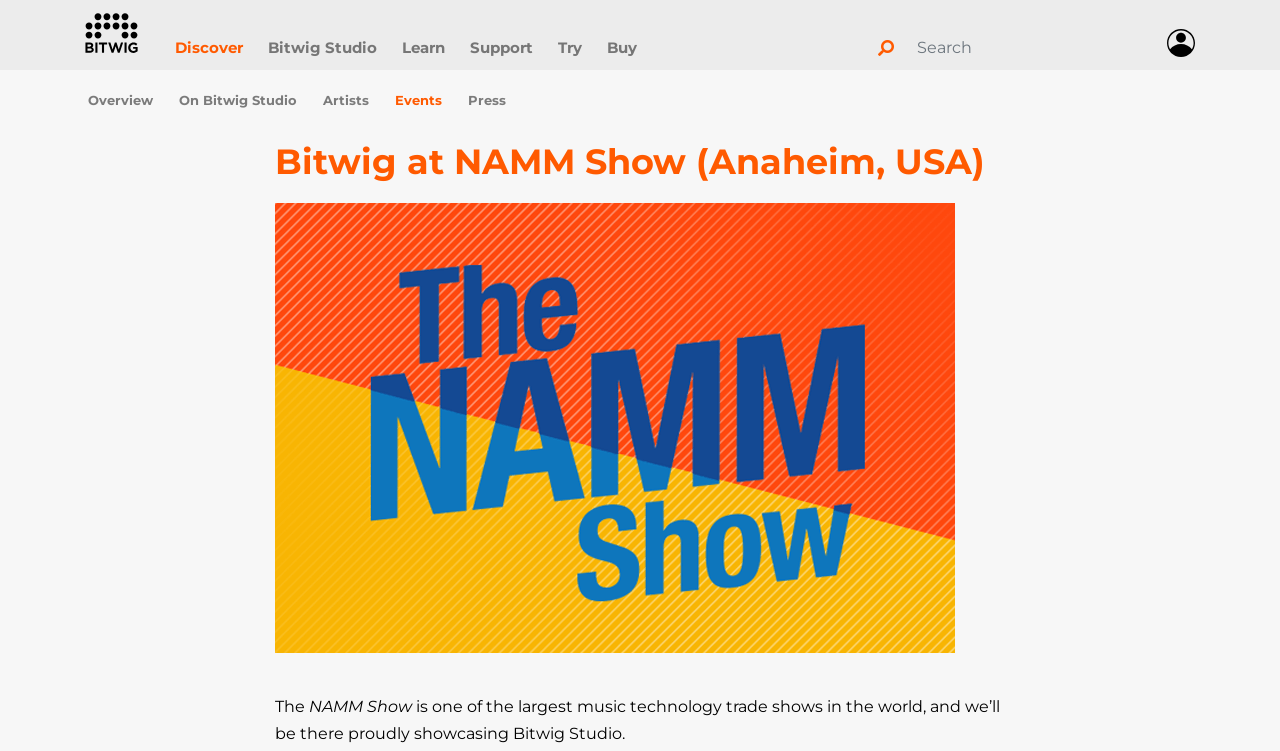Using the information shown in the image, answer the question with as much detail as possible: What is the location of the NAMM Show?

I found the heading 'Bitwig at NAMM Show (Anaheim, USA)' which indicates that the location of the NAMM Show is Anaheim, USA.